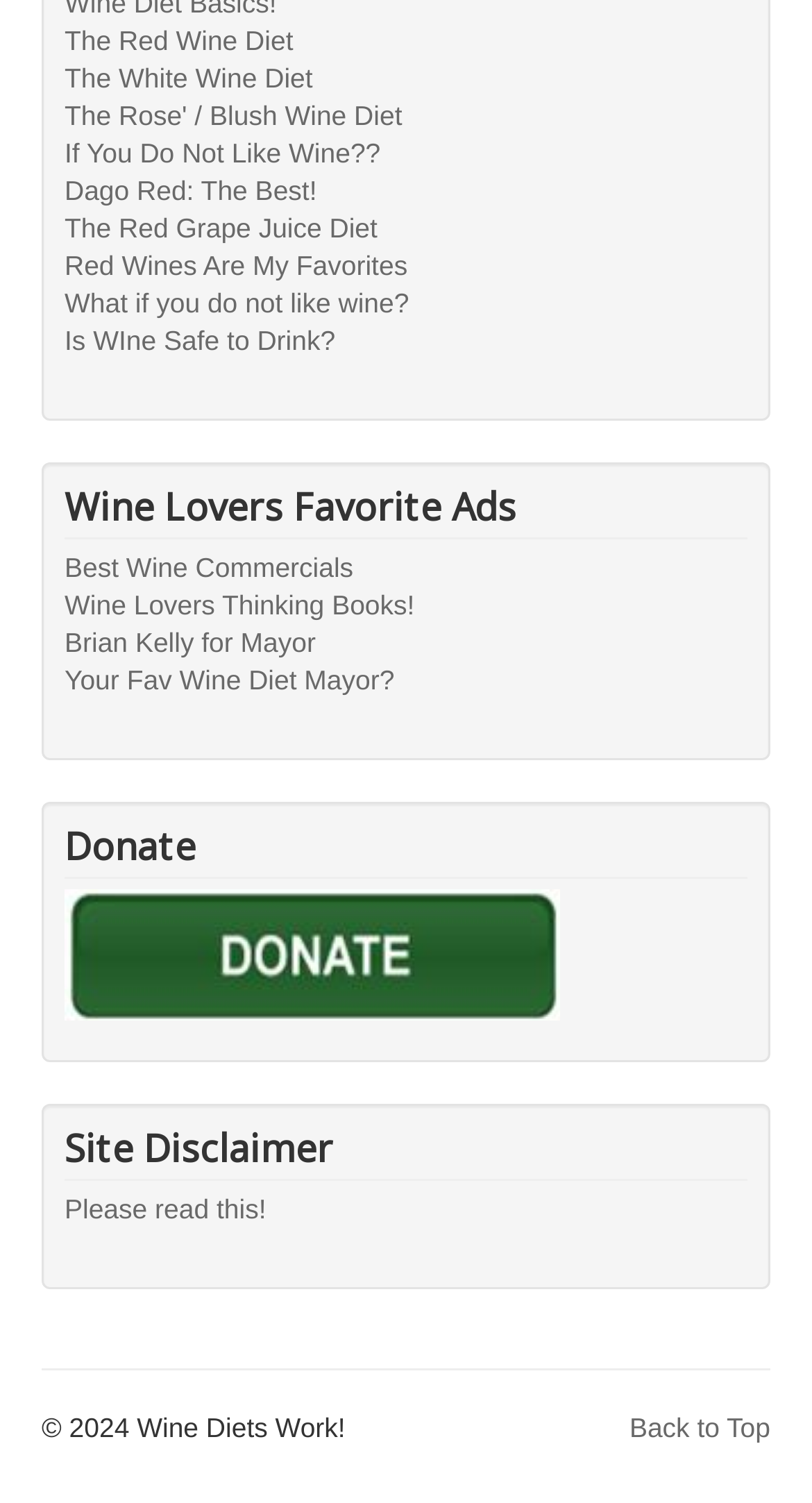Find the bounding box coordinates of the element to click in order to complete this instruction: "Read Wine Lovers Favorite Ads". The bounding box coordinates must be four float numbers between 0 and 1, denoted as [left, top, right, bottom].

[0.079, 0.323, 0.921, 0.359]